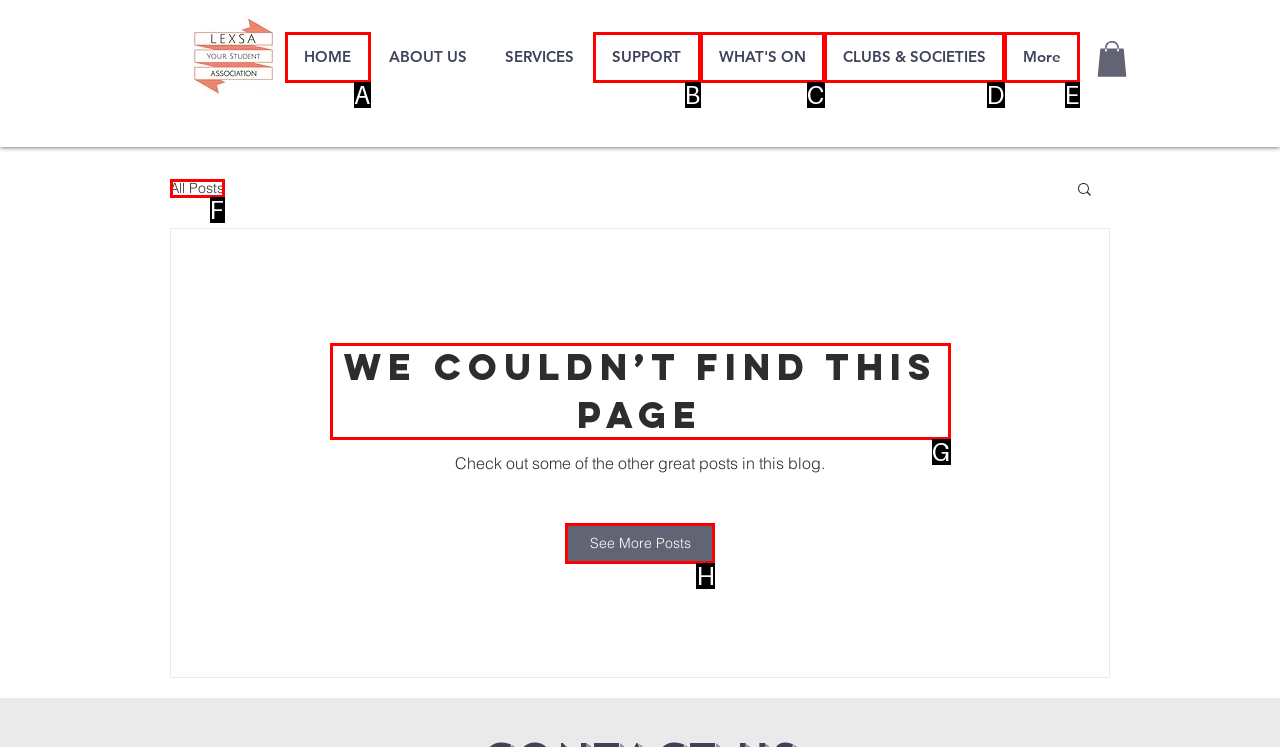Choose the letter that best represents the description: See More Posts. Provide the letter as your response.

H